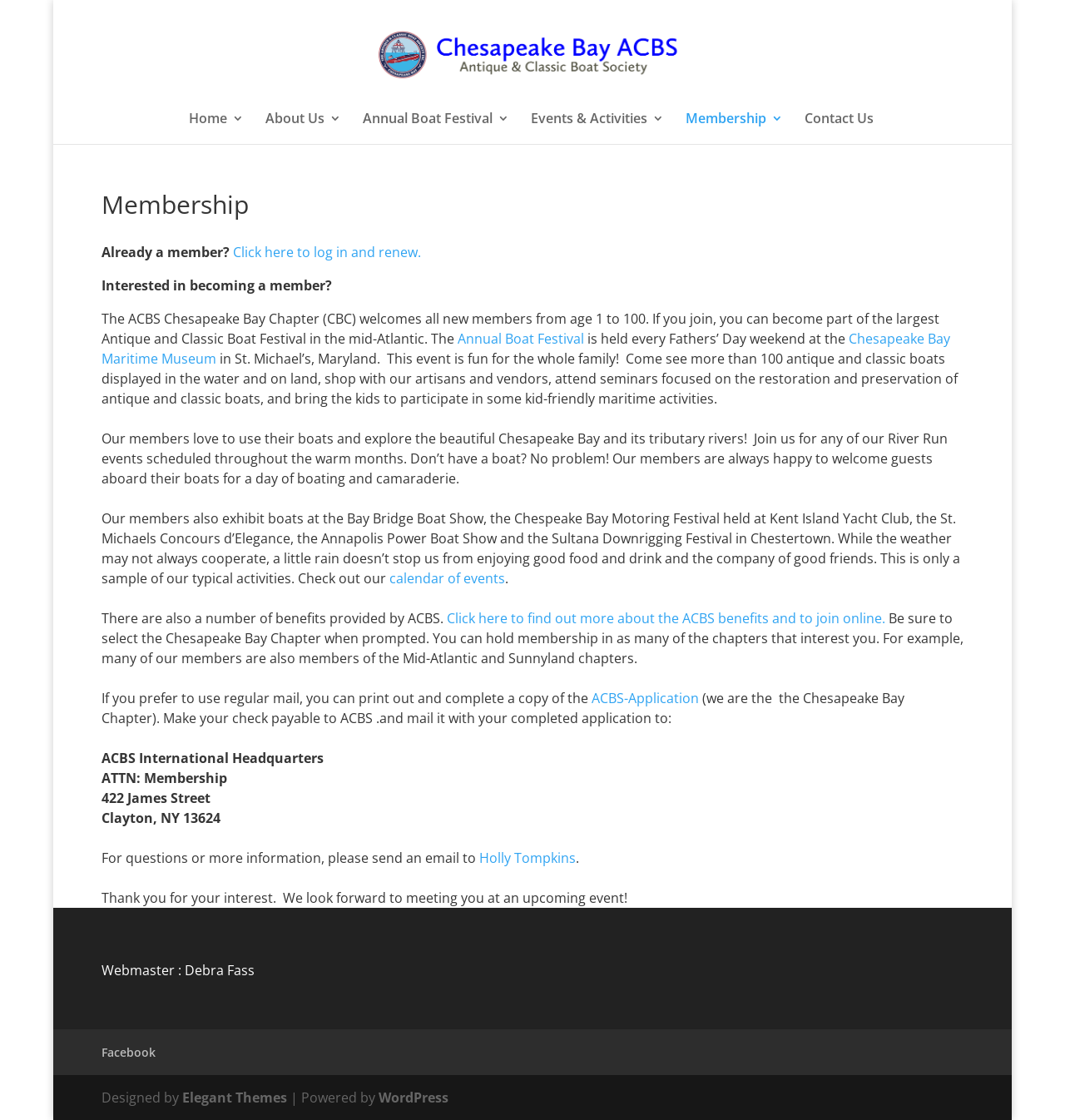What is the name of the organization?
Please provide a single word or phrase as the answer based on the screenshot.

Chesapeake Bay ACBS